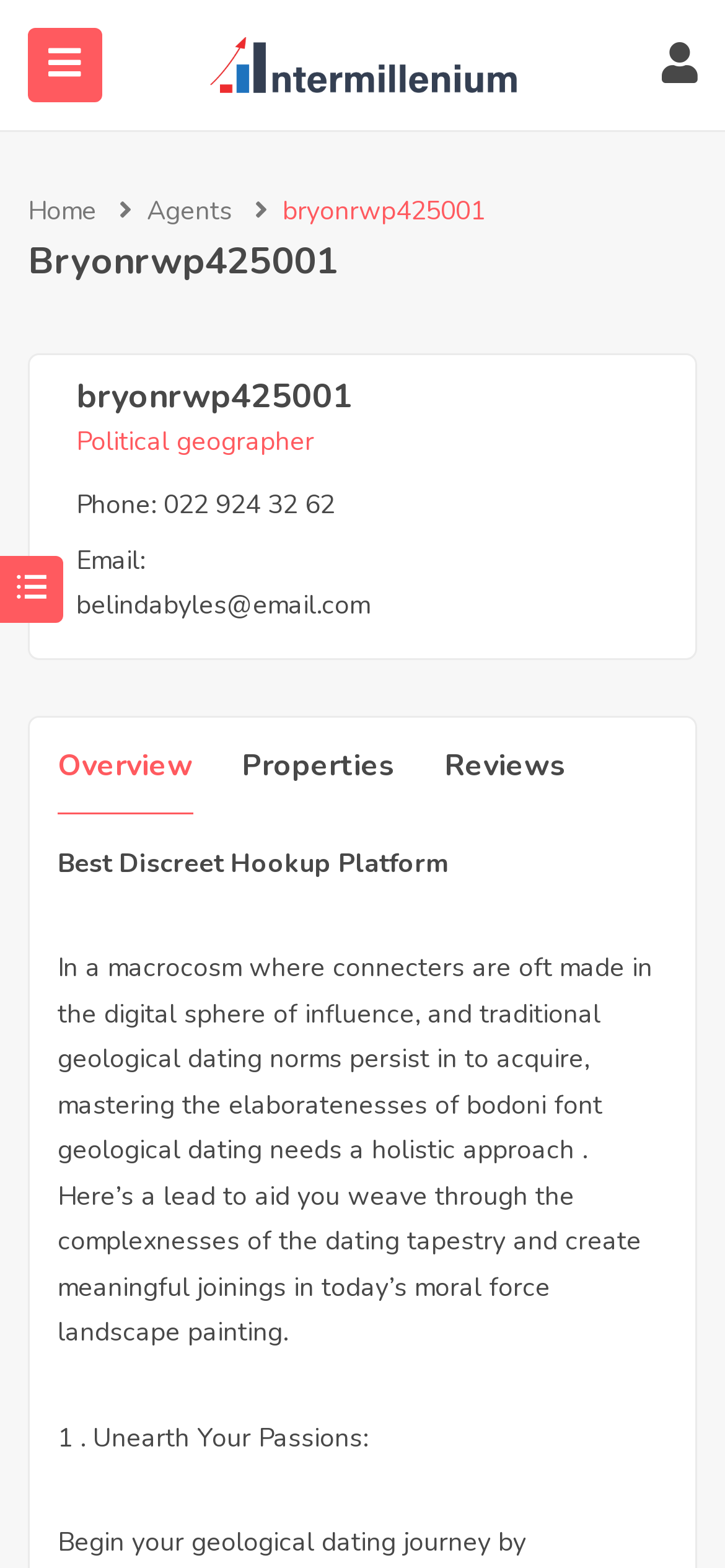How many tabs are there in the tablist?
Give a one-word or short phrase answer based on the image.

3